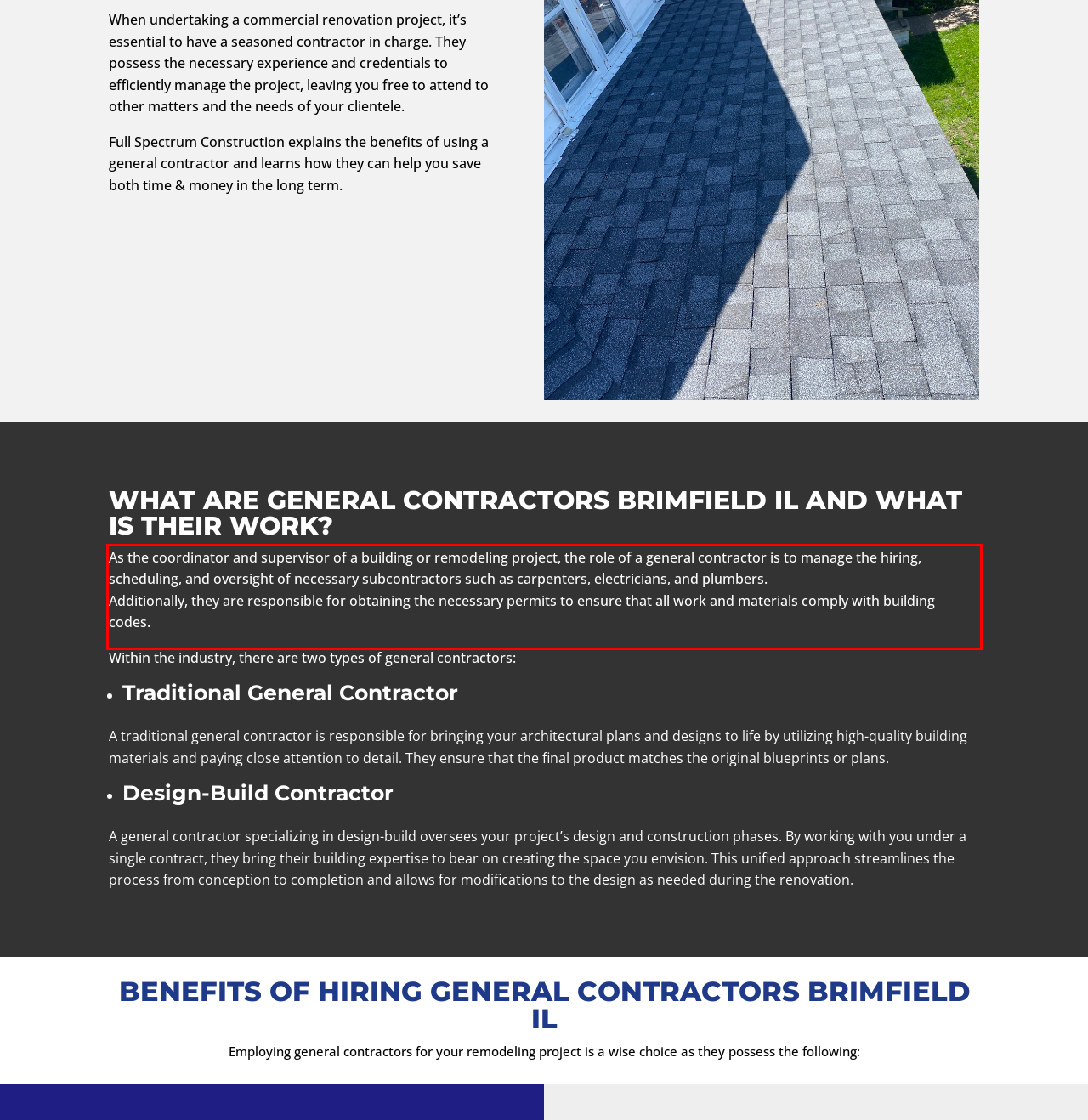You have a webpage screenshot with a red rectangle surrounding a UI element. Extract the text content from within this red bounding box.

As the coordinator and supervisor of a building or remodeling project, the role of a general contractor is to manage the hiring, scheduling, and oversight of necessary subcontractors such as carpenters, electricians, and plumbers. Additionally, they are responsible for obtaining the necessary permits to ensure that all work and materials comply with building codes.